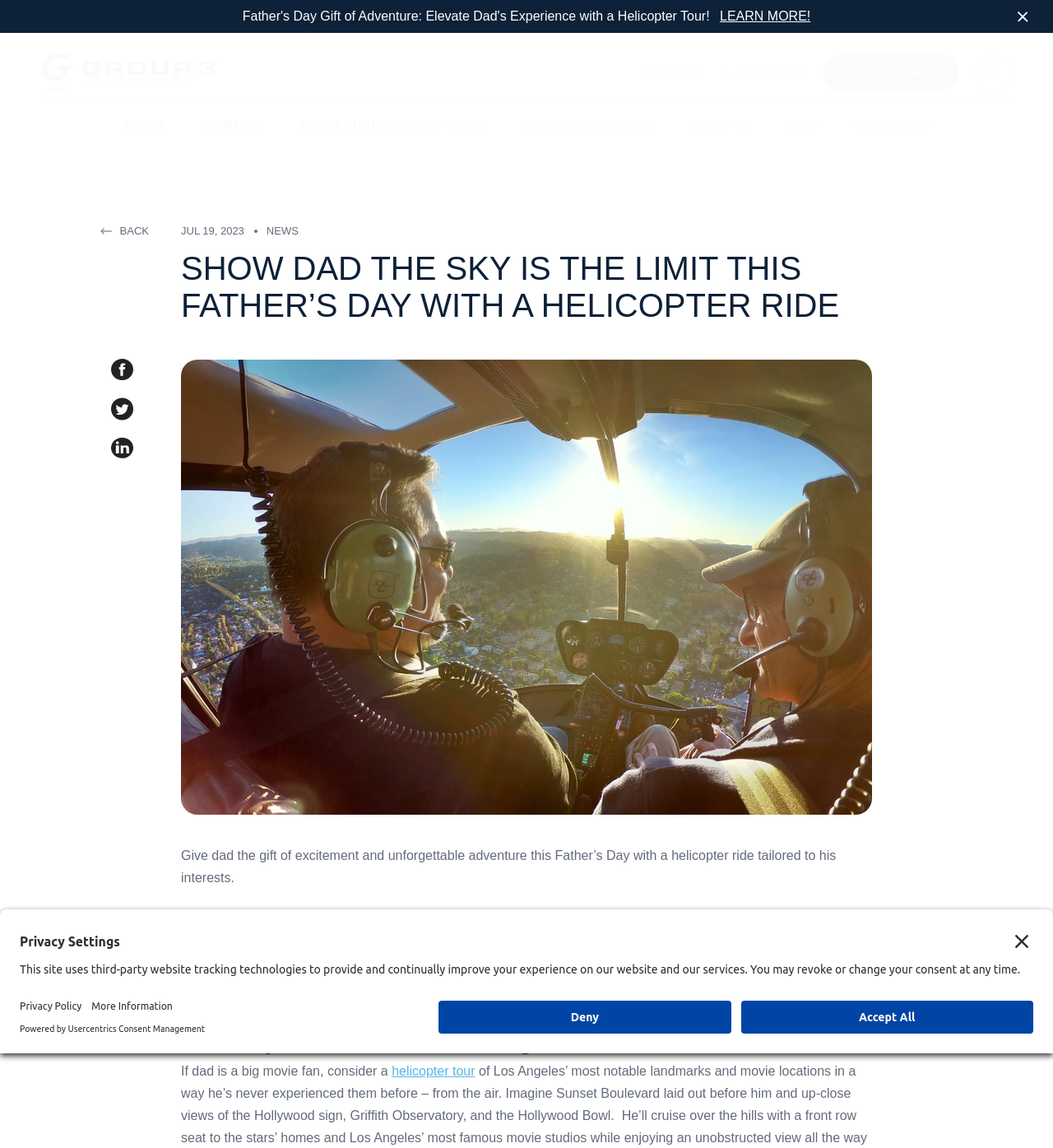Using the information in the image, give a detailed answer to the following question: What is the gift idea suggested for a movie fan?

I found this answer by reading the paragraph that starts with 'If dad is a big movie fan...' which suggests a helicopter tour as a gift idea for a movie fan.